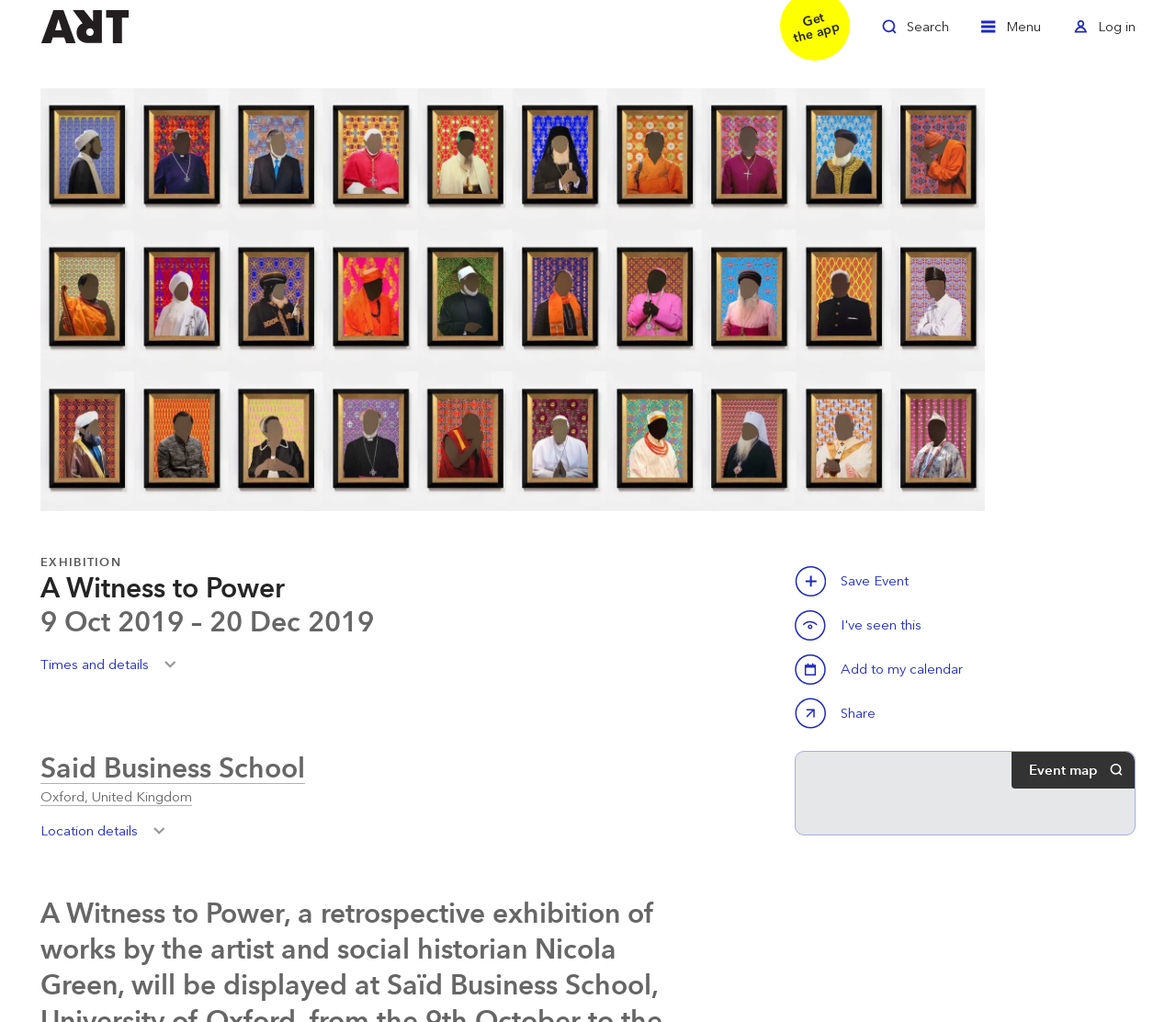Detail the features and information presented on the webpage.

The webpage is about an exhibition titled "A Witness to Power" by artist and social historian Nicola Green, which will be displayed at Saïd Business School, University of Oxford, from October 9th. 

At the top left of the page, there are three links: "Welcome to ArtRabbit", "Toggle Search", and "Toggle Menu", followed by "Toggle Log in" at the top right. Below these links, there is a zoom-in feature with an associated image.

The main content of the page is divided into sections. The first section has three headings: "EXHIBITION", "A Witness to Power", and "9 Oct 2019 – 20 Dec 2019", which provide details about the exhibition. Below these headings, there are buttons to toggle times and details, save the event, and add it to a calendar. 

To the right of the "Save this event" button, there is a "Share A Witness to Power" button. Further down, there is a heading "Said Business School" with a link to the business school's page, followed by a link to "Oxford, United Kingdom". 

At the bottom of the page, there is a button to toggle location details and a static text "Event map" at the bottom right.